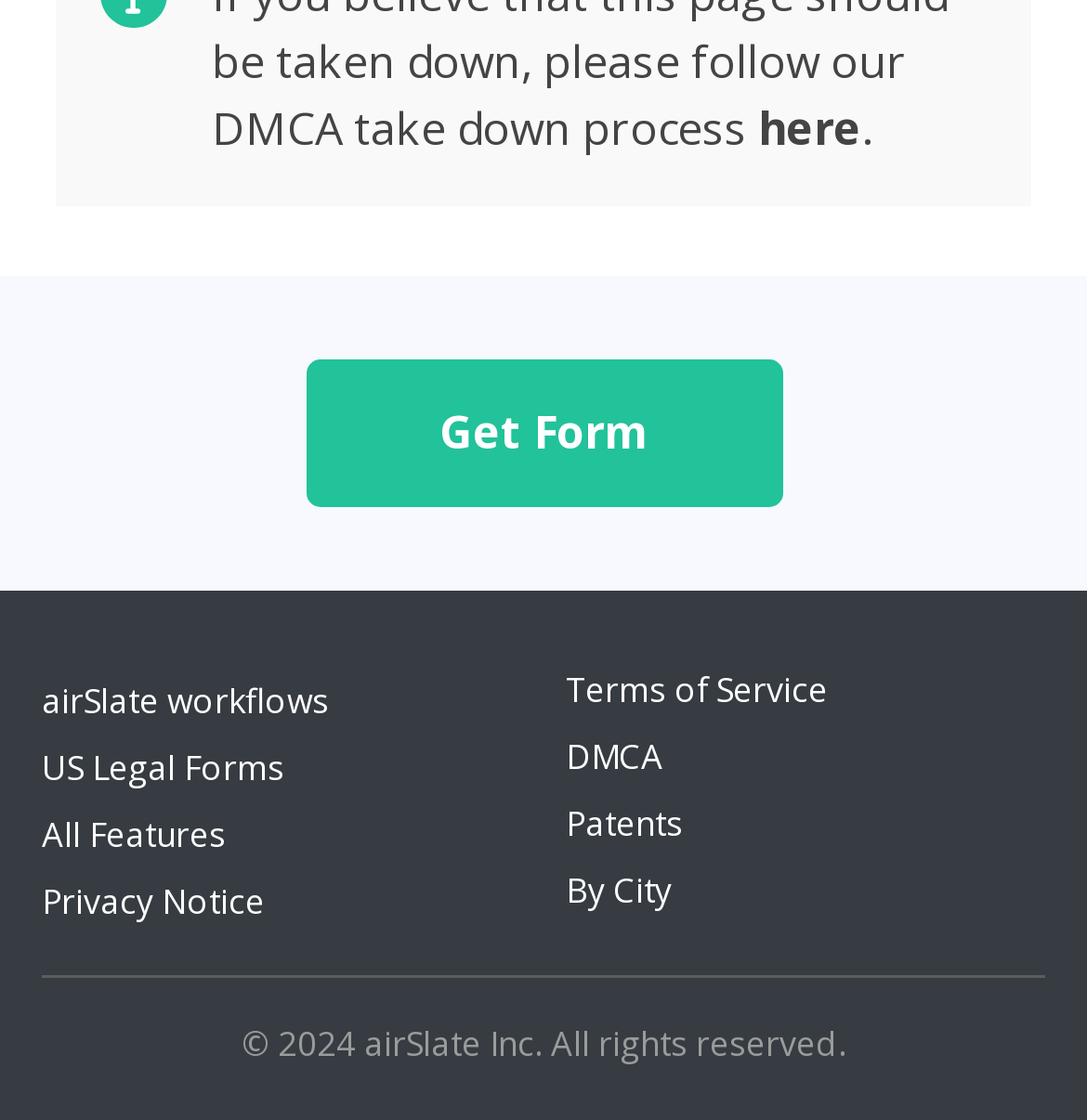Please locate the bounding box coordinates for the element that should be clicked to achieve the following instruction: "Visit 'airSlate workflows'". Ensure the coordinates are given as four float numbers between 0 and 1, i.e., [left, top, right, bottom].

[0.038, 0.604, 0.303, 0.646]